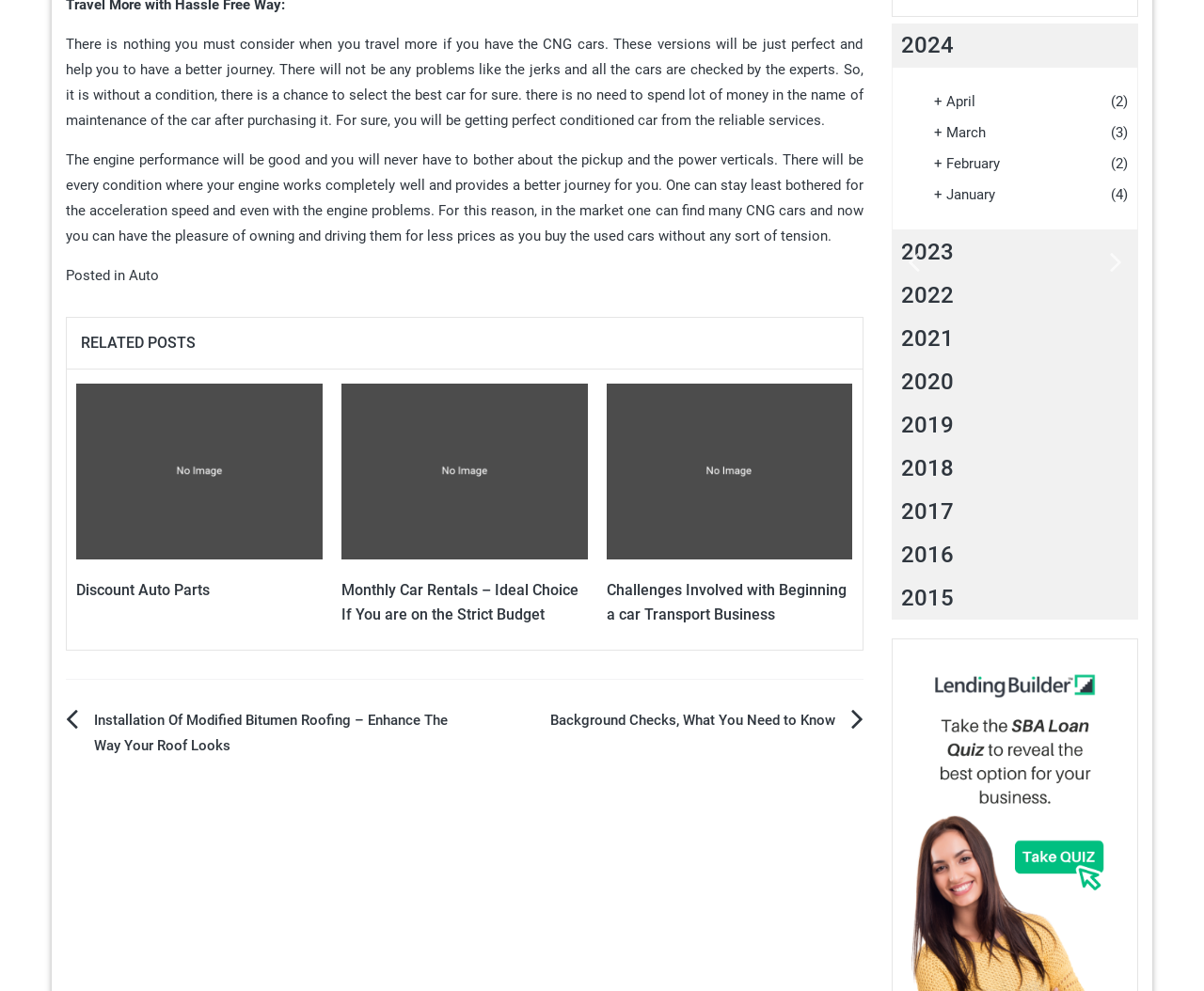What is the purpose of the year headings?
Please provide a comprehensive answer based on the information in the image.

The year headings (2024, 2023, etc.) are likely used to categorize posts by year, making it easier for users to find posts from a specific time period.